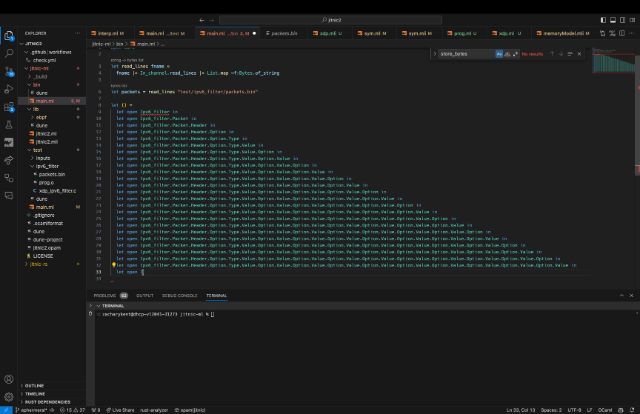Please provide a comprehensive response to the question based on the details in the image: What is the shape of the autocomplete results?

The suggestions generated by GitHub Copilot are humorously illustrated as a pyramid shape in the form of autocomplete results, emphasizing the sometimes unpredictable nature of AI-assisted coding.